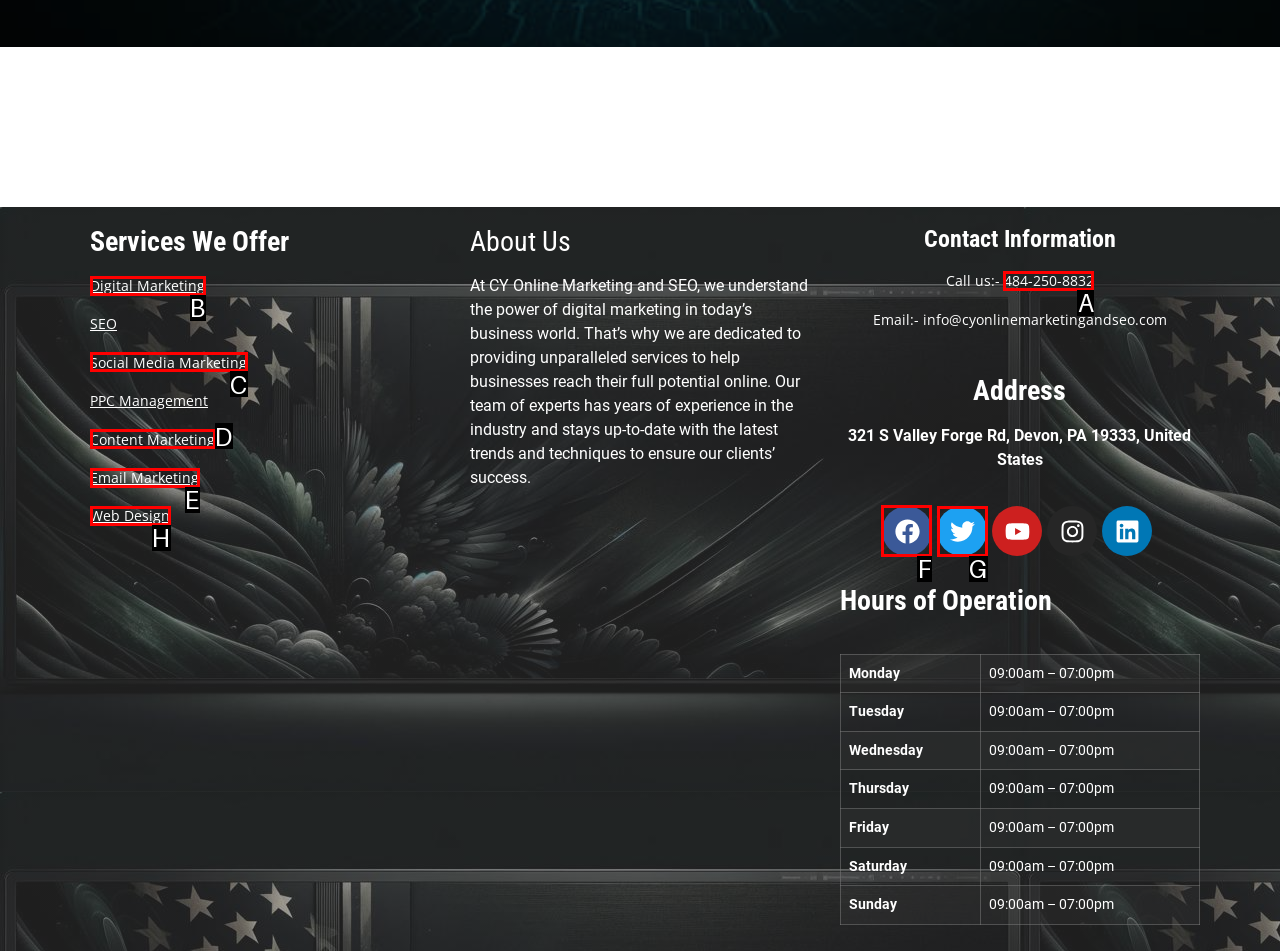Identify which HTML element should be clicked to fulfill this instruction: Visit Facebook page Reply with the correct option's letter.

F